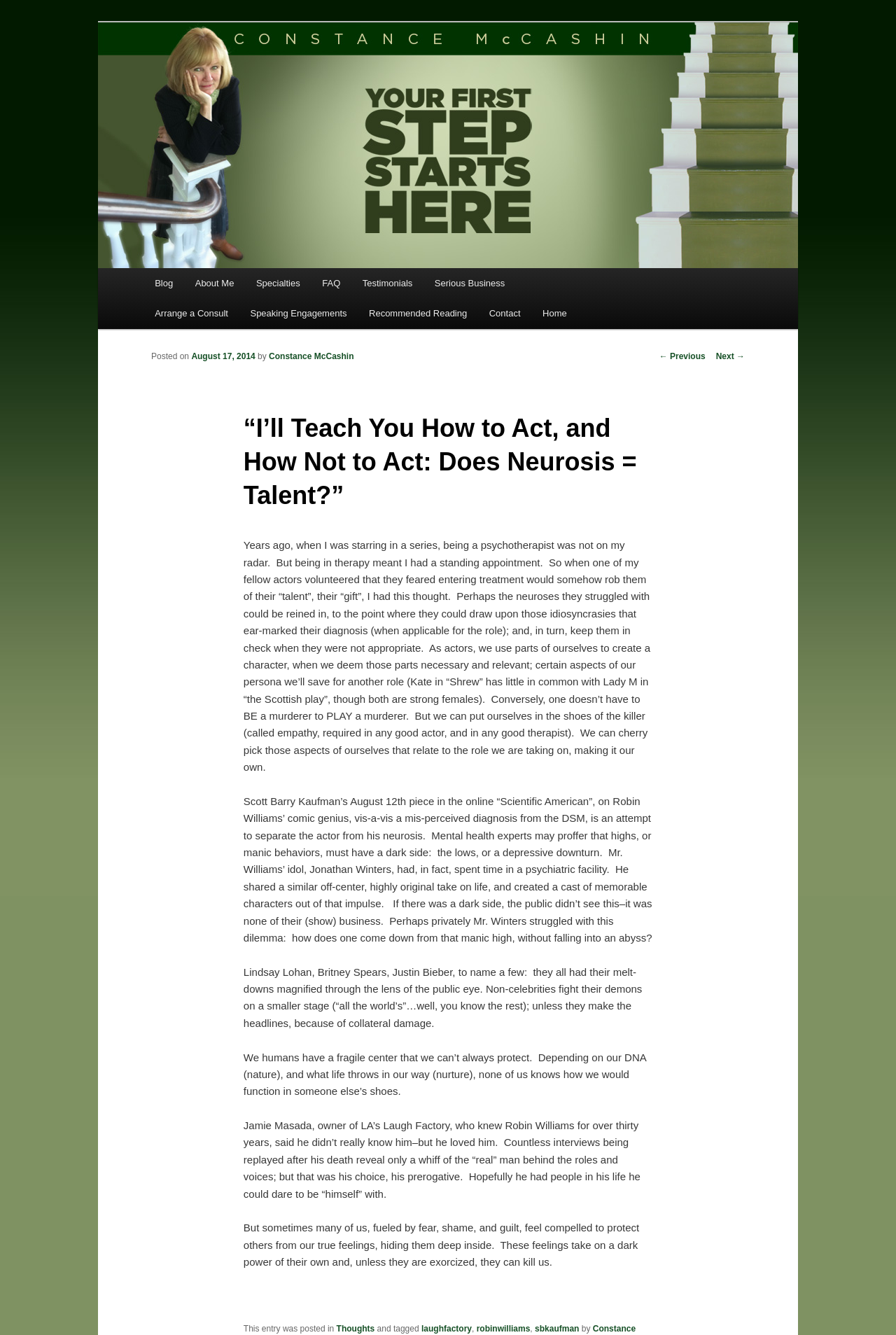Find the bounding box coordinates corresponding to the UI element with the description: "Specialties". The coordinates should be formatted as [left, top, right, bottom], with values as floats between 0 and 1.

[0.274, 0.201, 0.347, 0.224]